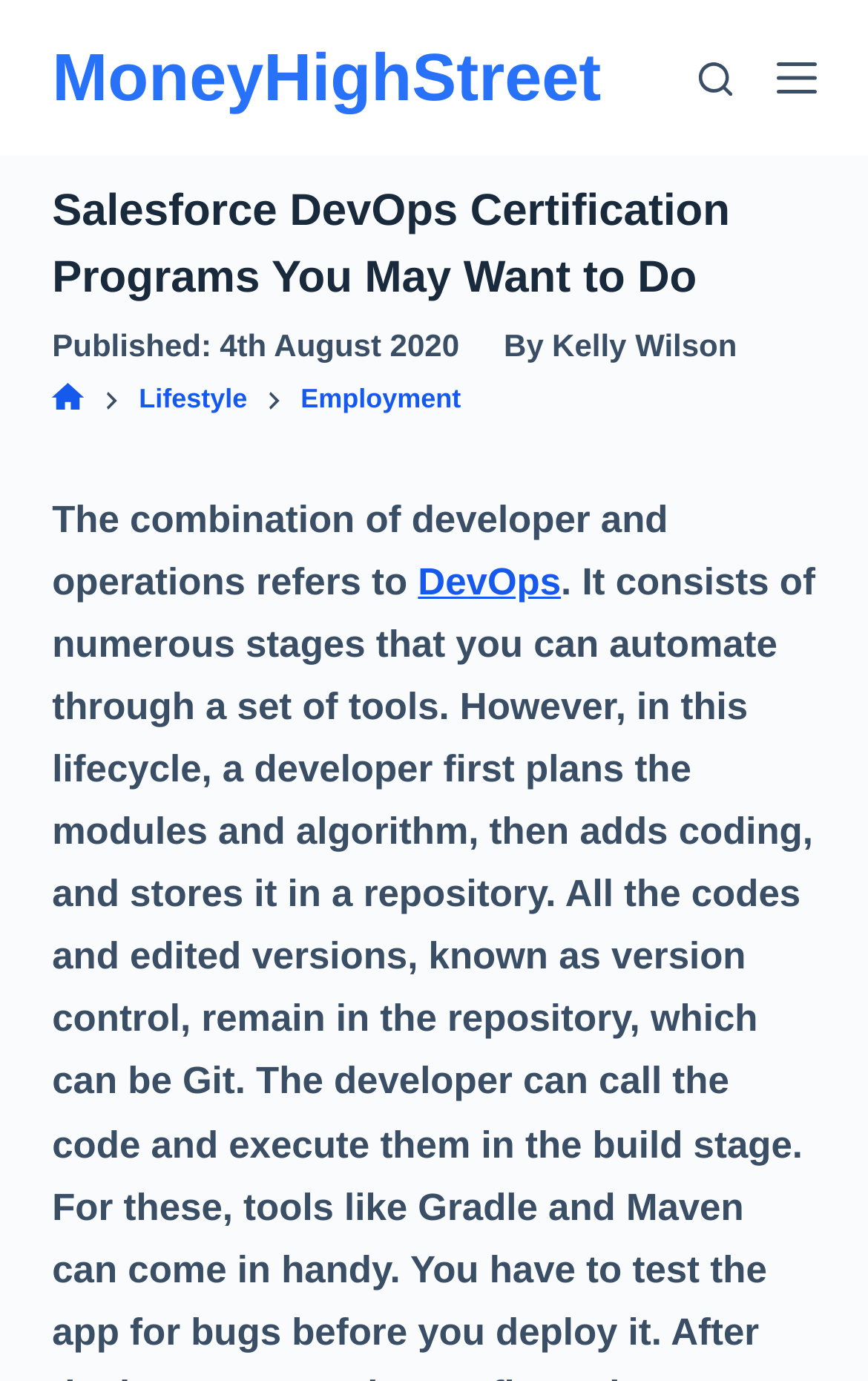Can you determine the bounding box coordinates of the area that needs to be clicked to fulfill the following instruction: "view menu"?

[0.894, 0.042, 0.94, 0.071]